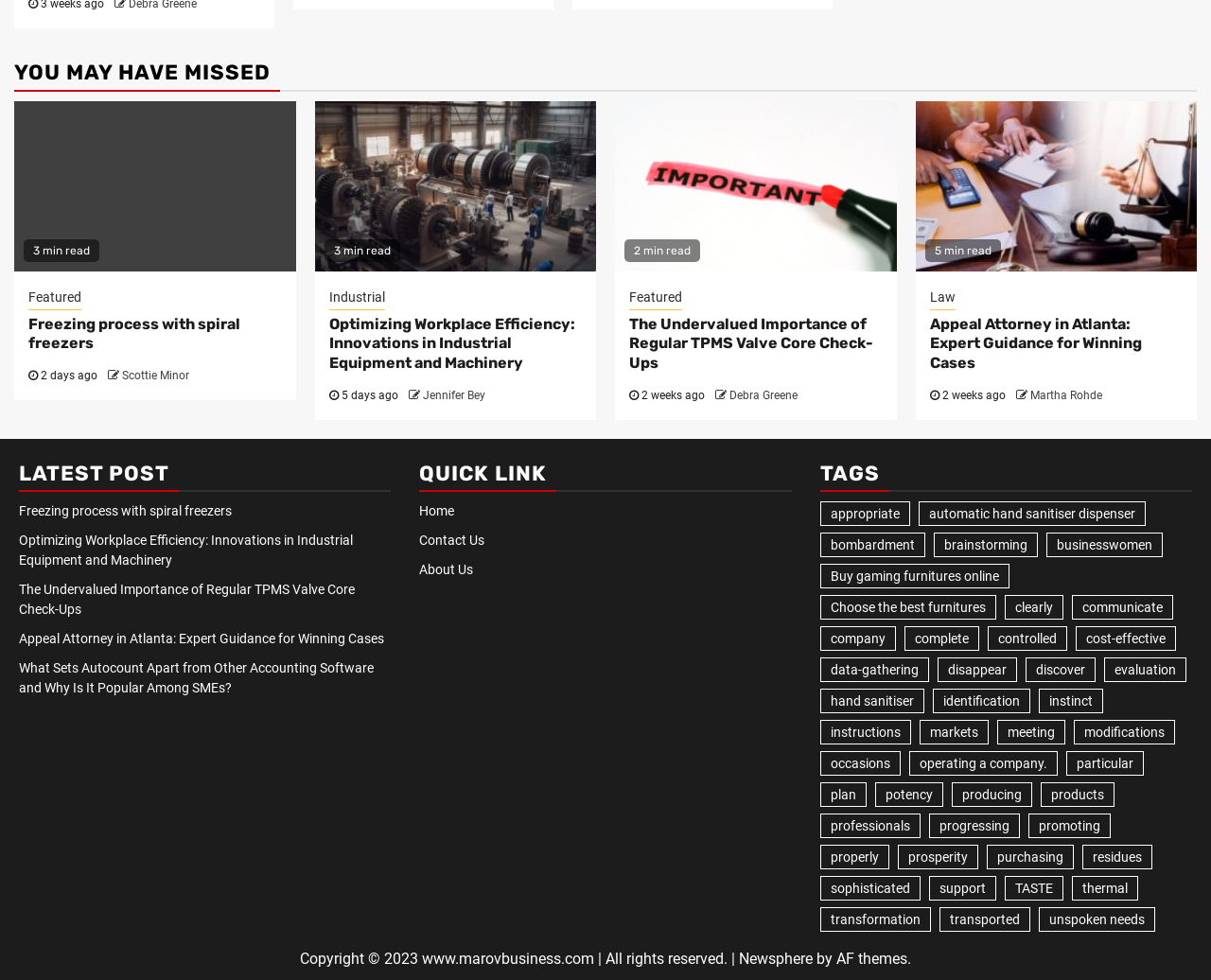How long does it take to read the article 'The Undervalued Importance of Regular TPMS Valve Core Check-Ups'?
Please give a detailed and elaborate explanation in response to the question.

I determined the reading time by looking at the StaticText '2 min read' associated with the link 'The Undervalued Importance of Regular TPMS Valve Core Check-Ups'.